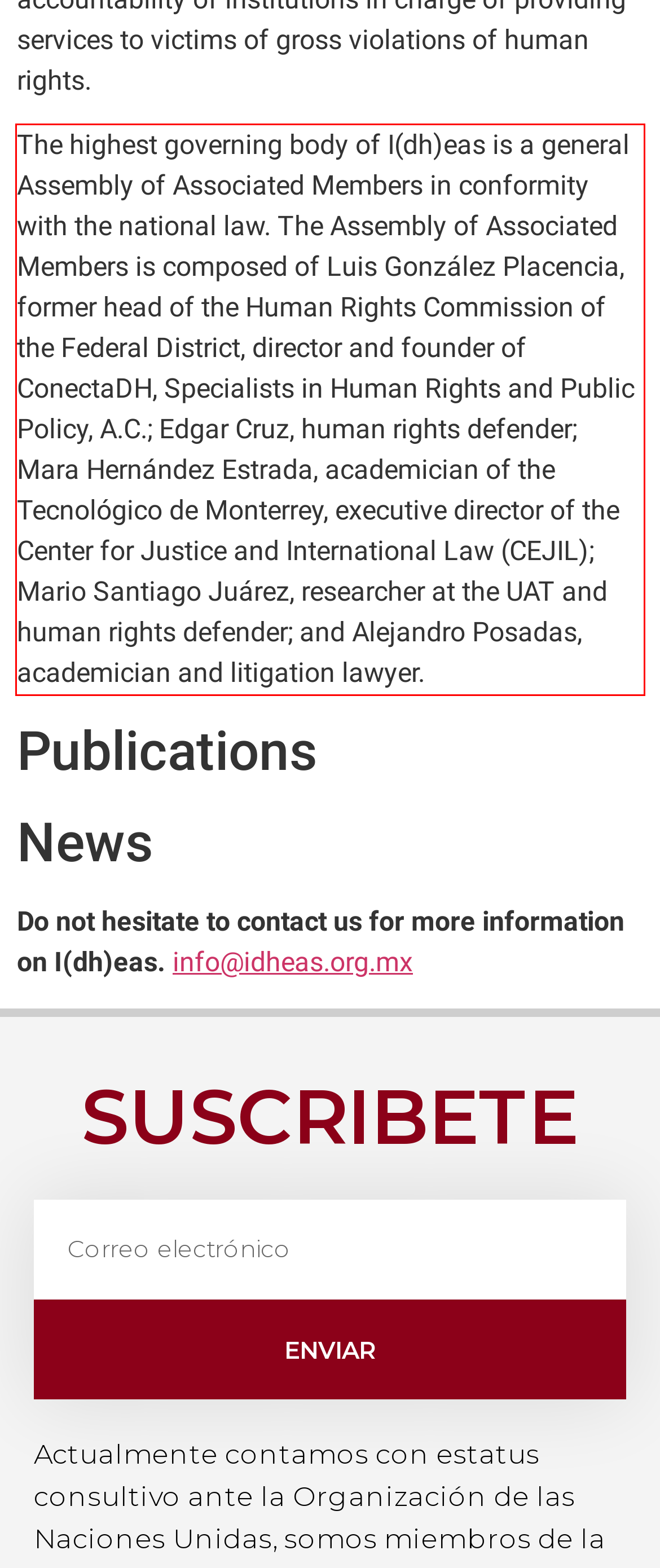Please extract the text content within the red bounding box on the webpage screenshot using OCR.

The highest governing body of I(dh)eas is a general Assembly of Associated Members in conformity with the national law. The Assembly of Associated Members is composed of Luis González Placencia, former head of the Human Rights Commission of the Federal District, director and founder of ConectaDH, Specialists in Human Rights and Public Policy, A.C.; Edgar Cruz, human rights defender; Mara Hernández Estrada, academician of the Tecnológico de Monterrey, executive director of the Center for Justice and International Law (CEJIL); Mario Santiago Juárez, researcher at the UAT and human rights defender; and Alejandro Posadas, academician and litigation lawyer.